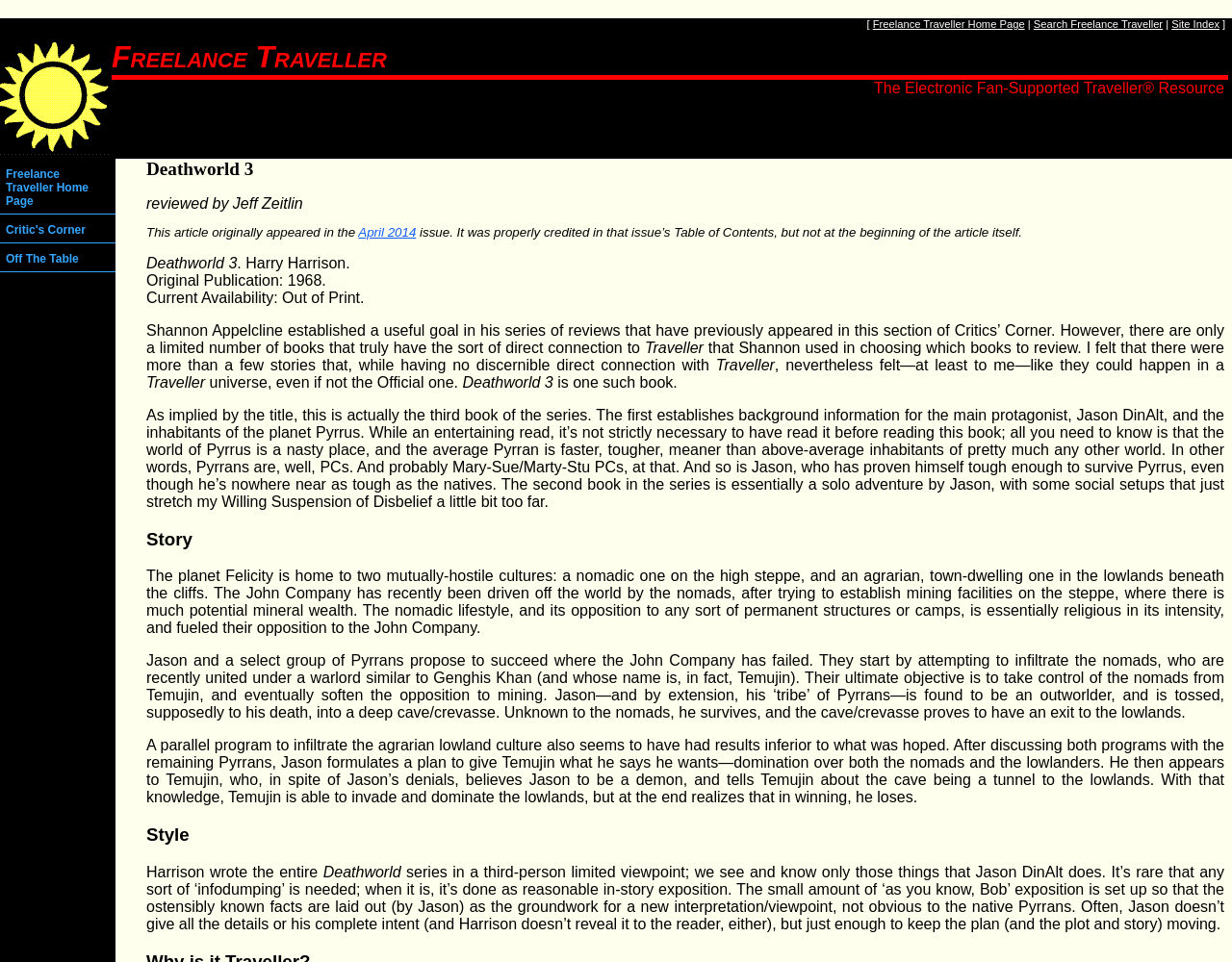Respond to the following query with just one word or a short phrase: 
What is the title of the book being reviewed?

Deathworld 3